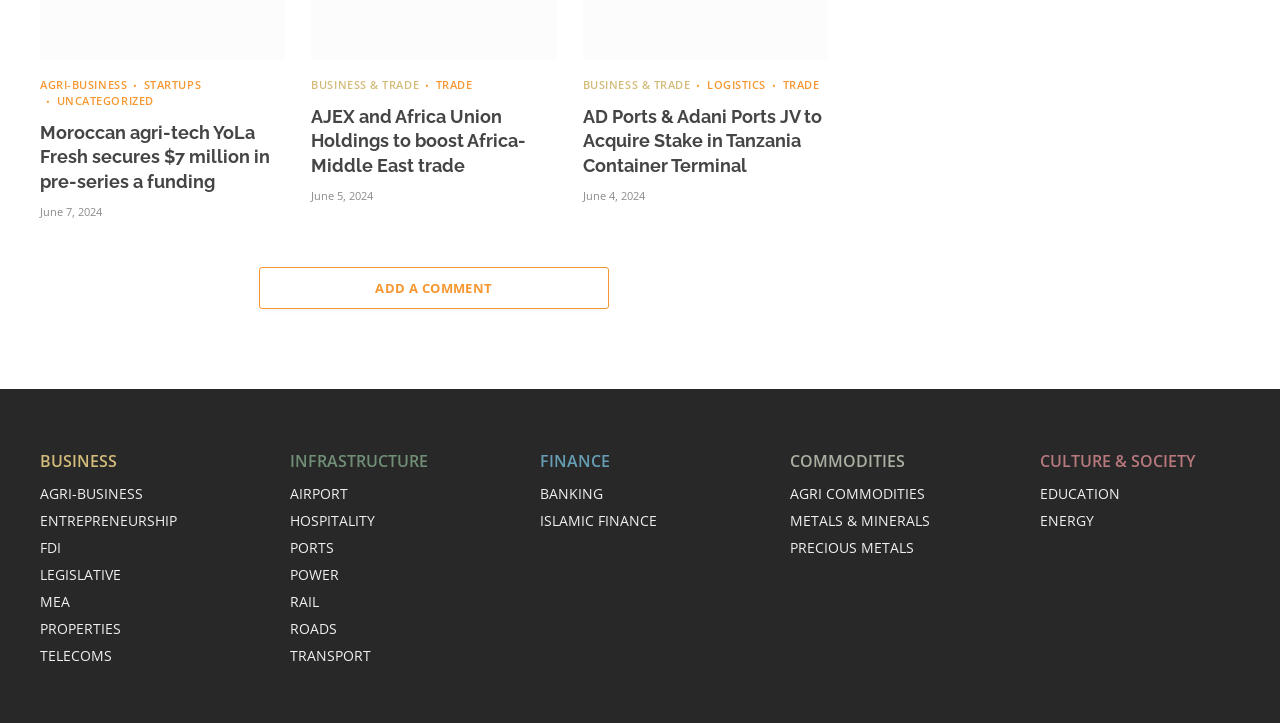Please determine the bounding box coordinates of the section I need to click to accomplish this instruction: "Click on AGRI-BUSINESS".

[0.031, 0.106, 0.099, 0.129]